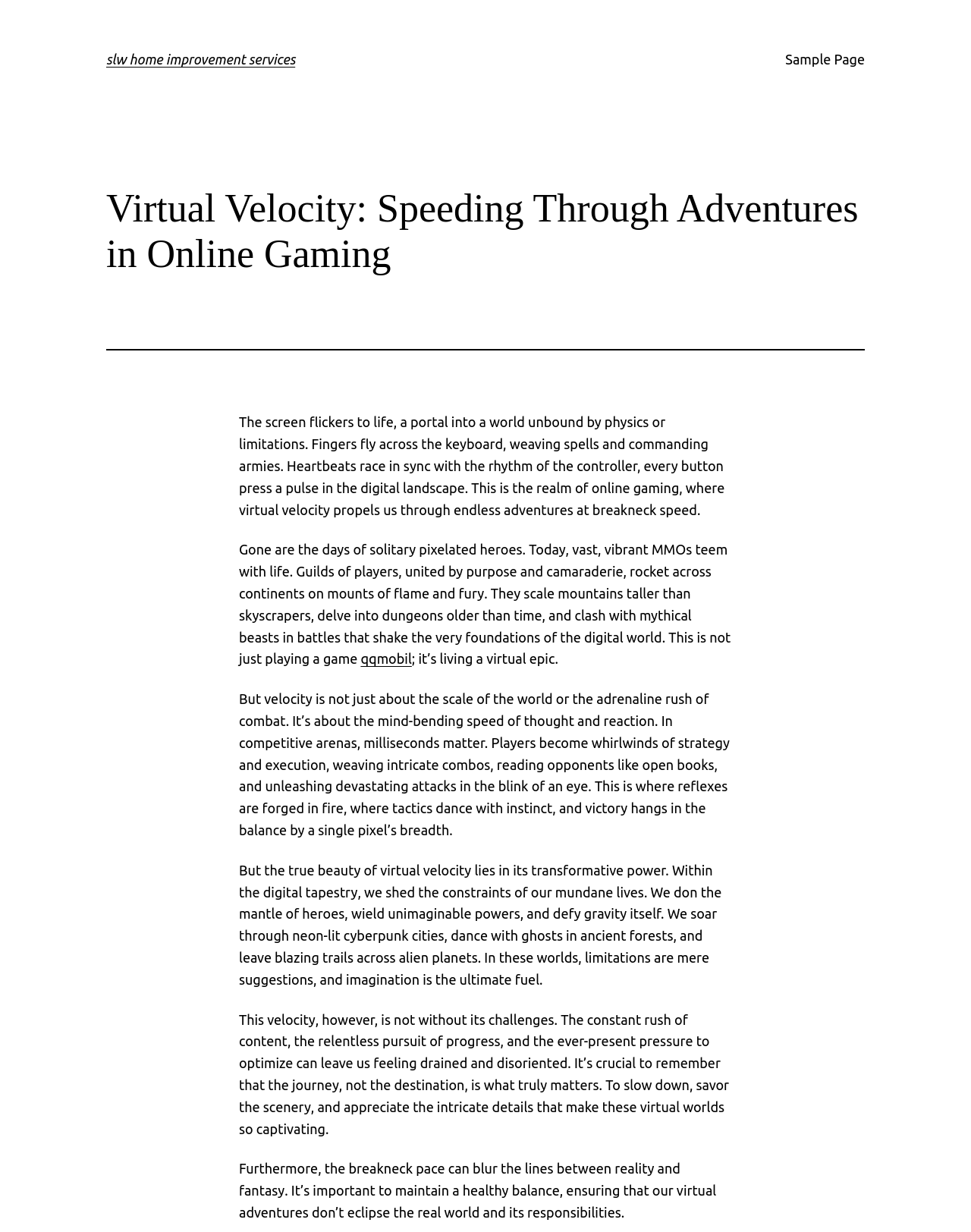Observe the image and answer the following question in detail: What is the main topic of this webpage?

Based on the content of the webpage, it appears to be discussing the world of online gaming, highlighting its speed, scale, and transformative power.